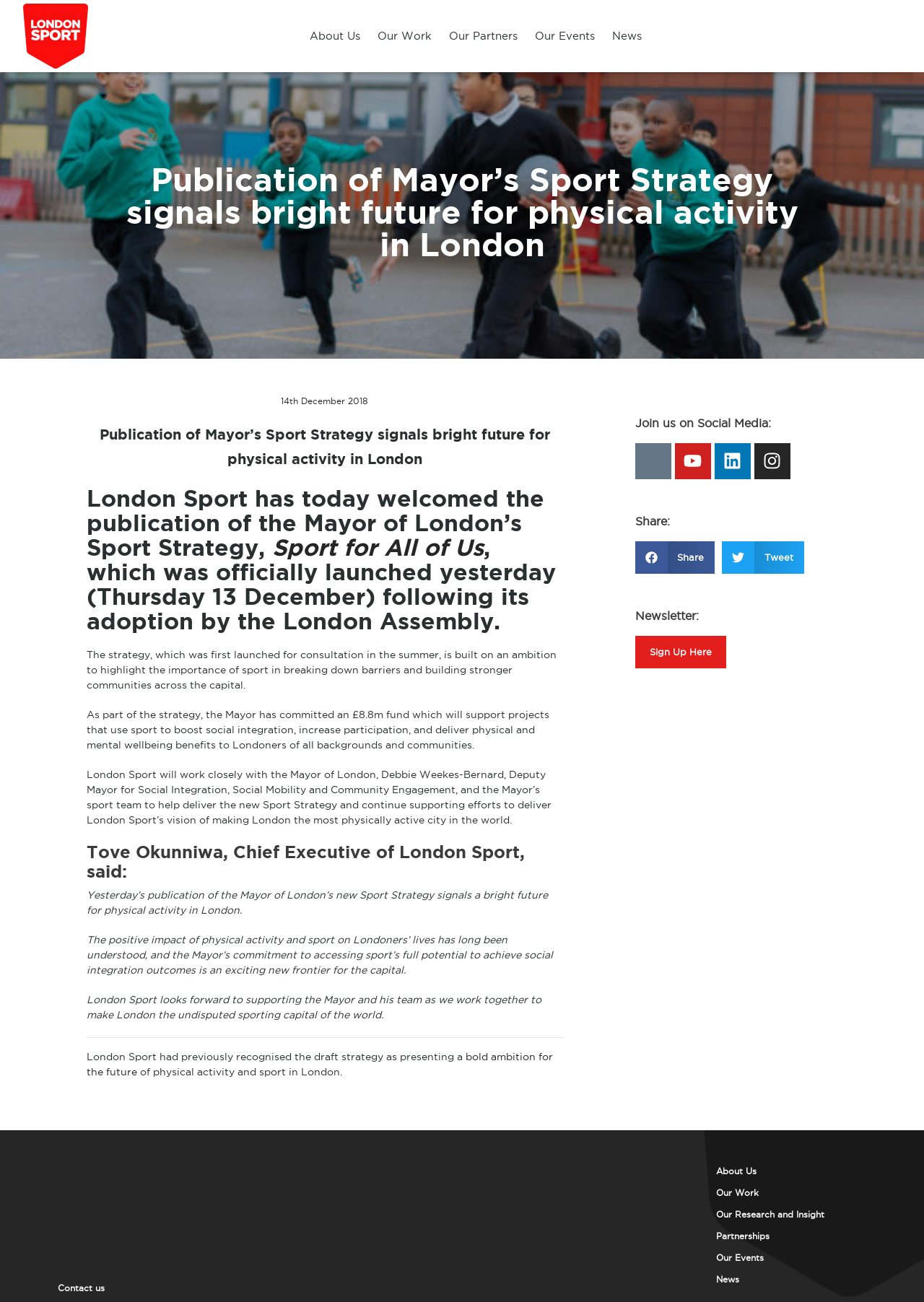Find the primary header on the webpage and provide its text.

Publication of Mayor’s Sport Strategy signals bright future for physical activity in London